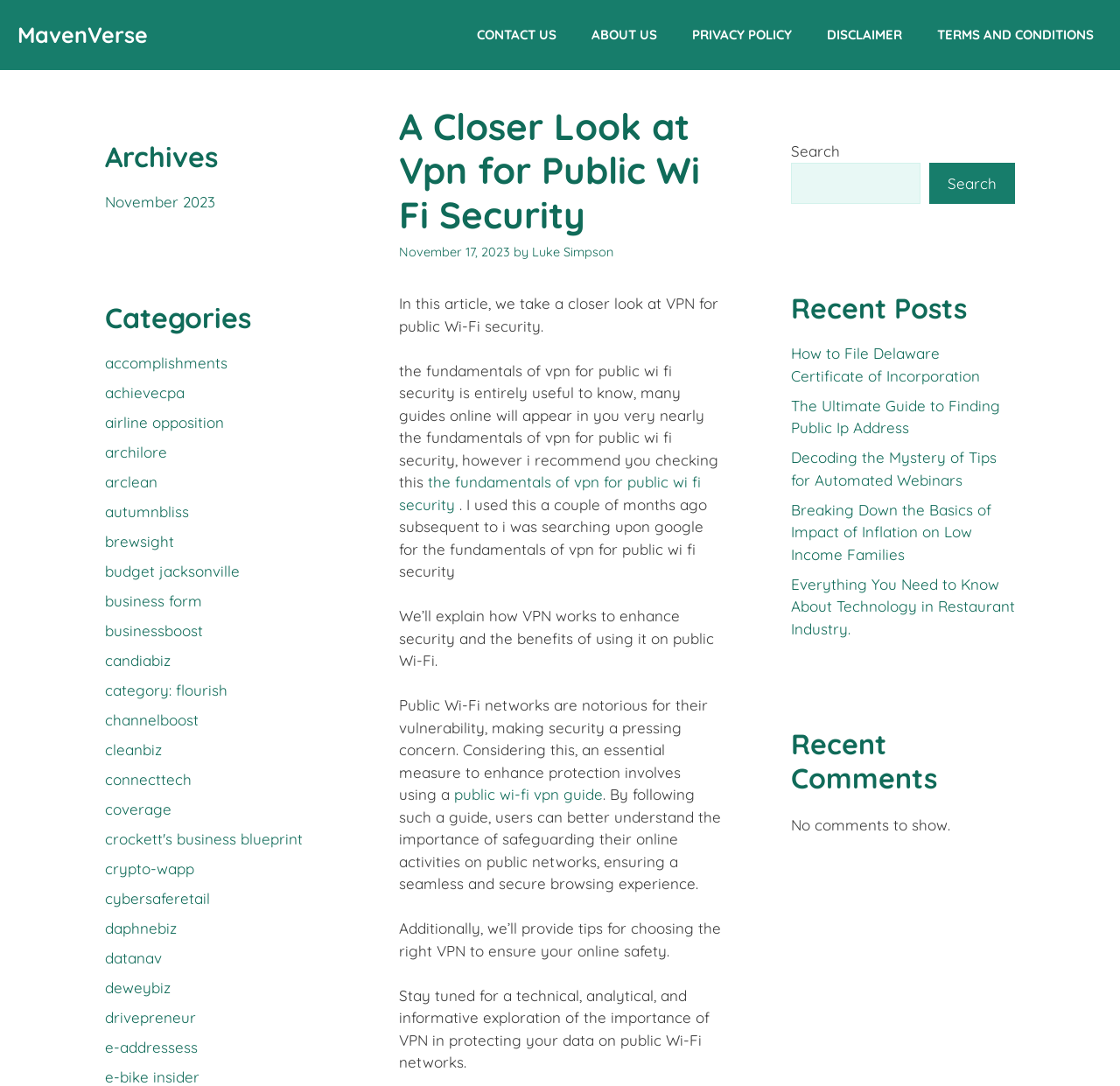Specify the bounding box coordinates for the region that must be clicked to perform the given instruction: "Click on the 'public wi-fi vpn guide' link".

[0.405, 0.723, 0.538, 0.74]